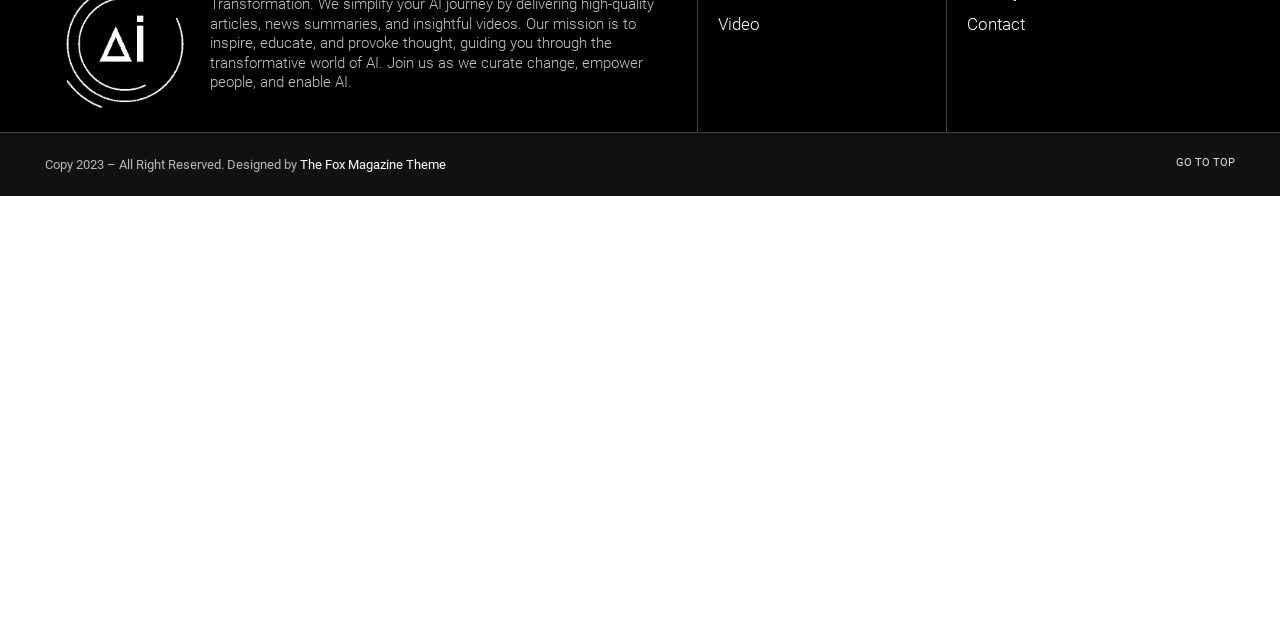Calculate the bounding box coordinates of the UI element given the description: "Go to top".

[0.919, 0.244, 0.965, 0.264]